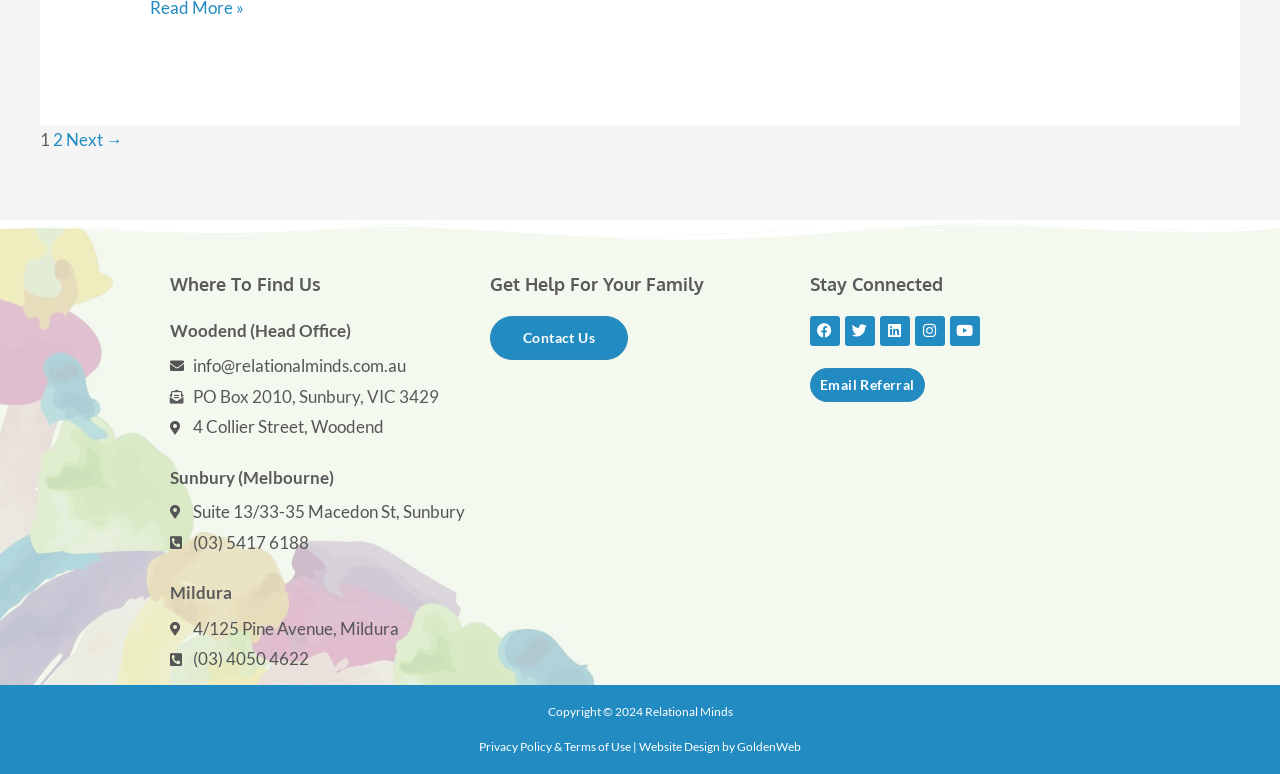Can you specify the bounding box coordinates of the area that needs to be clicked to fulfill the following instruction: "Get help for your family"?

[0.383, 0.408, 0.491, 0.465]